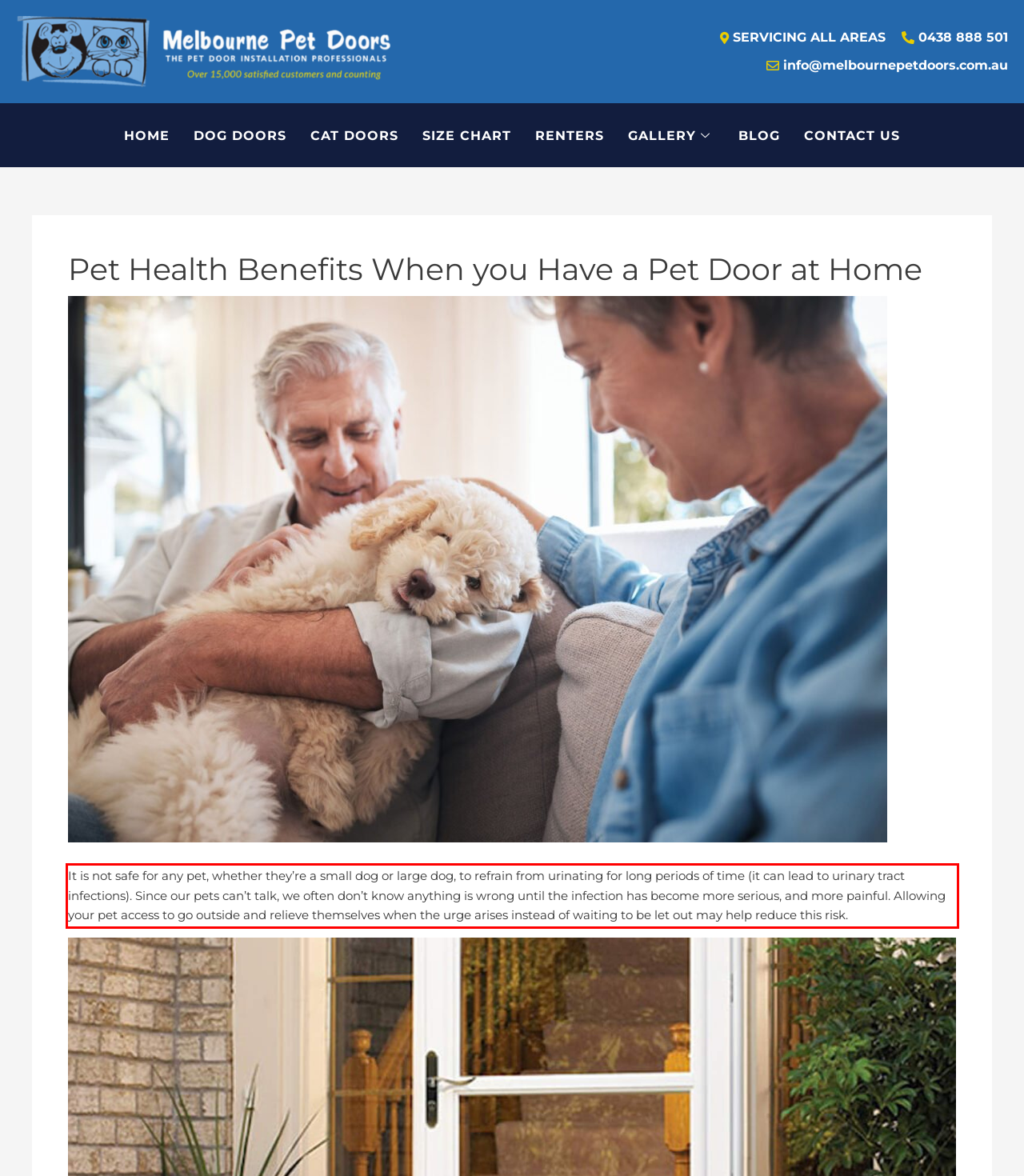Inspect the webpage screenshot that has a red bounding box and use OCR technology to read and display the text inside the red bounding box.

It is not safe for any pet, whether they’re a small dog or large dog, to refrain from urinating for long periods of time (it can lead to urinary tract infections). Since our pets can’t talk, we often don’t know anything is wrong until the infection has become more serious, and more painful. Allowing your pet access to go outside and relieve themselves when the urge arises instead of waiting to be let out may help reduce this risk.